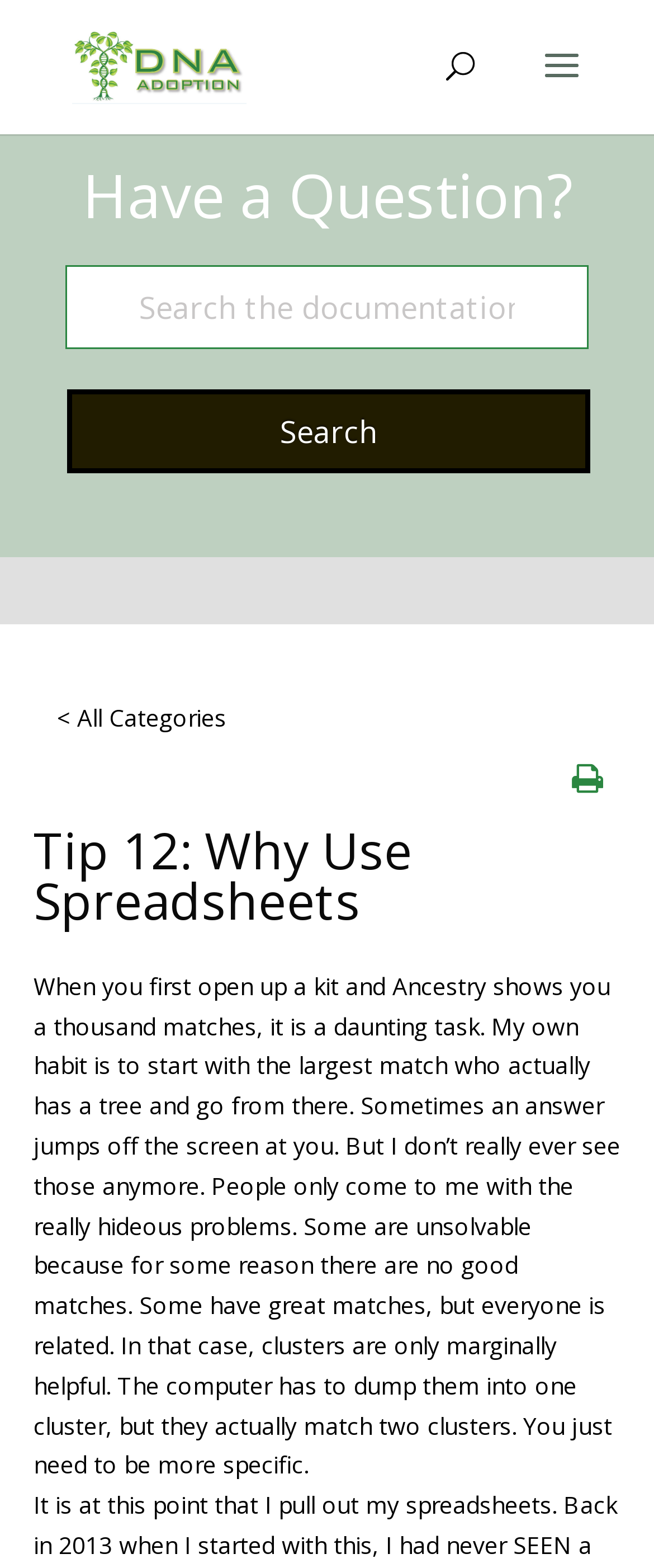What is the topic of the article?
Based on the screenshot, provide a one-word or short-phrase response.

Using spreadsheets for DNA adoption